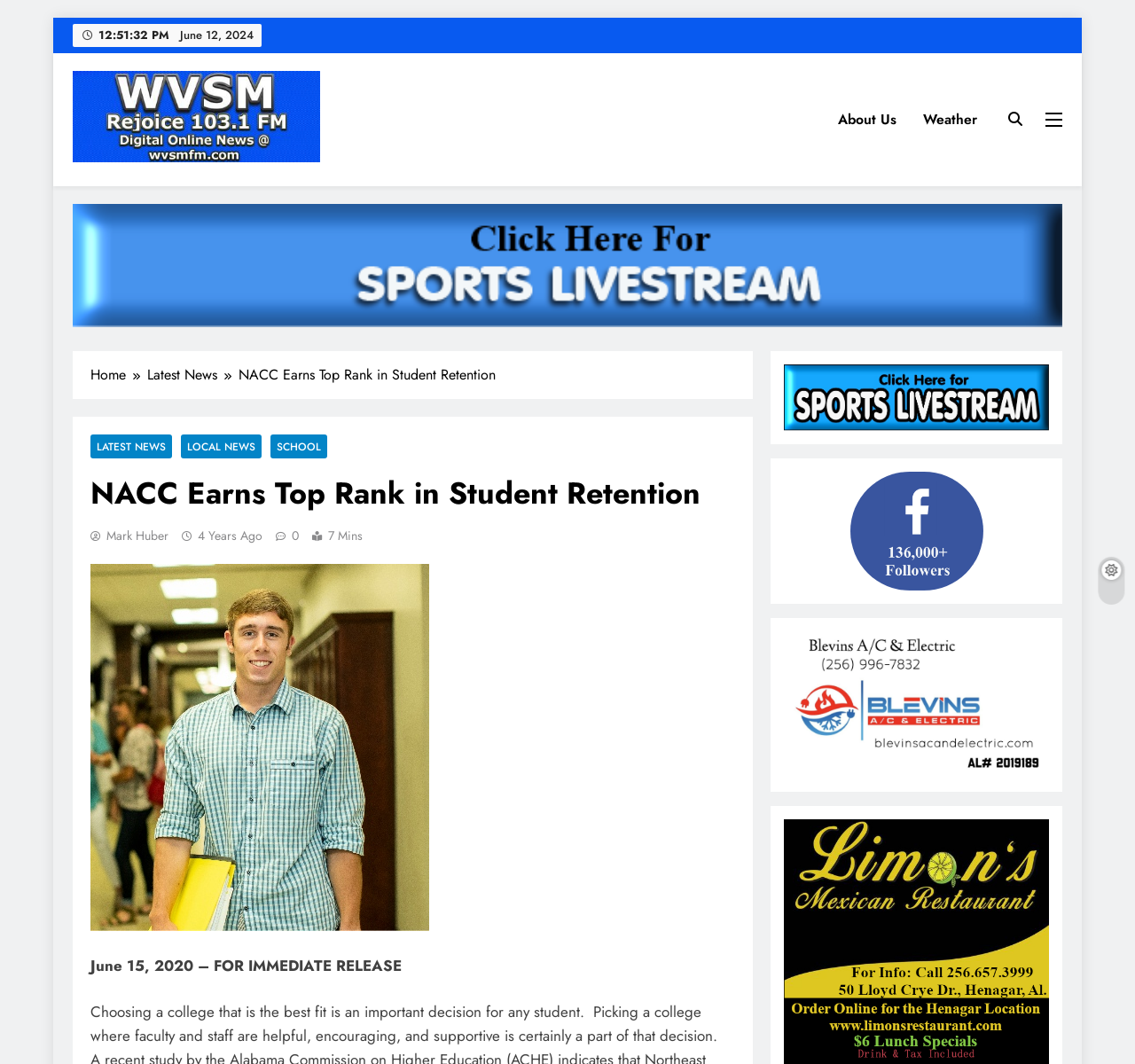What is the date of the news article?
Provide a fully detailed and comprehensive answer to the question.

I found the date of the news article by looking at the static text element that says 'June 15, 2020 – FOR IMMEDIATE RELEASE' which is located at the bottom of the webpage.